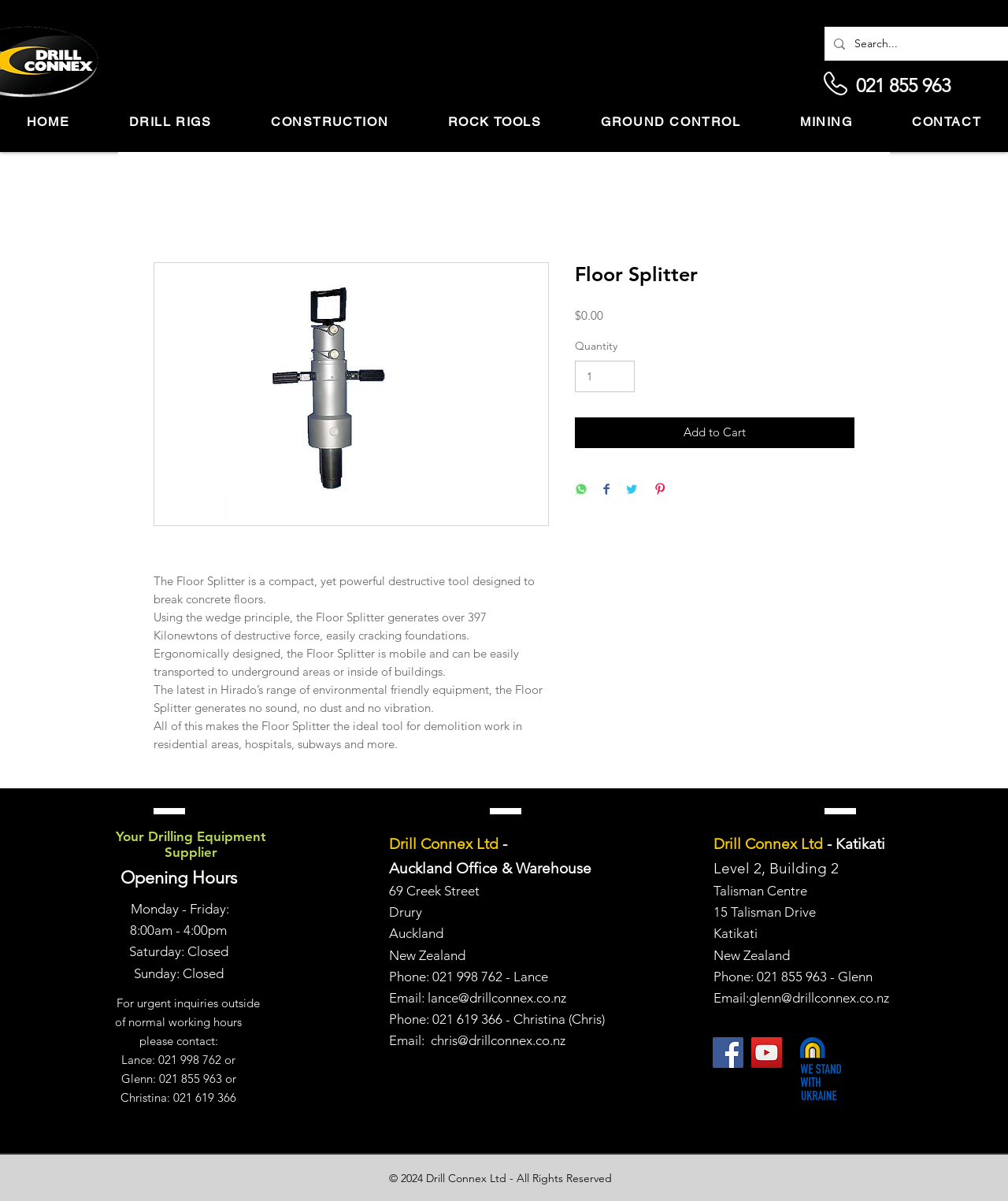What are the social media platforms listed on the webpage?
Answer the question with a single word or phrase by looking at the picture.

Facebook, YouTube